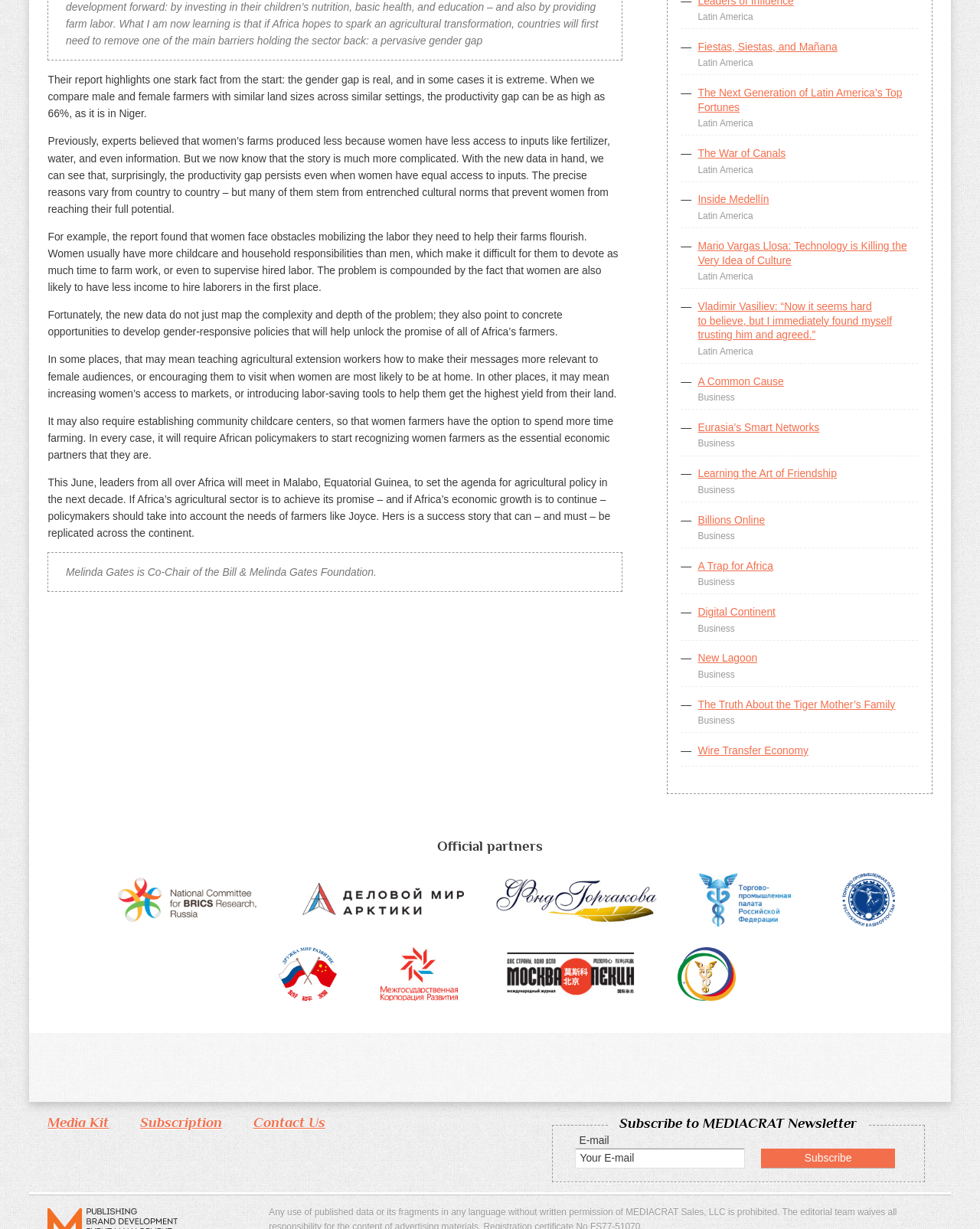What is the purpose of the community childcare centers?
Please give a detailed answer to the question using the information shown in the image.

The purpose of the community childcare centers is to help women farmers by providing them with the option to spend more time farming, as mentioned in the article.